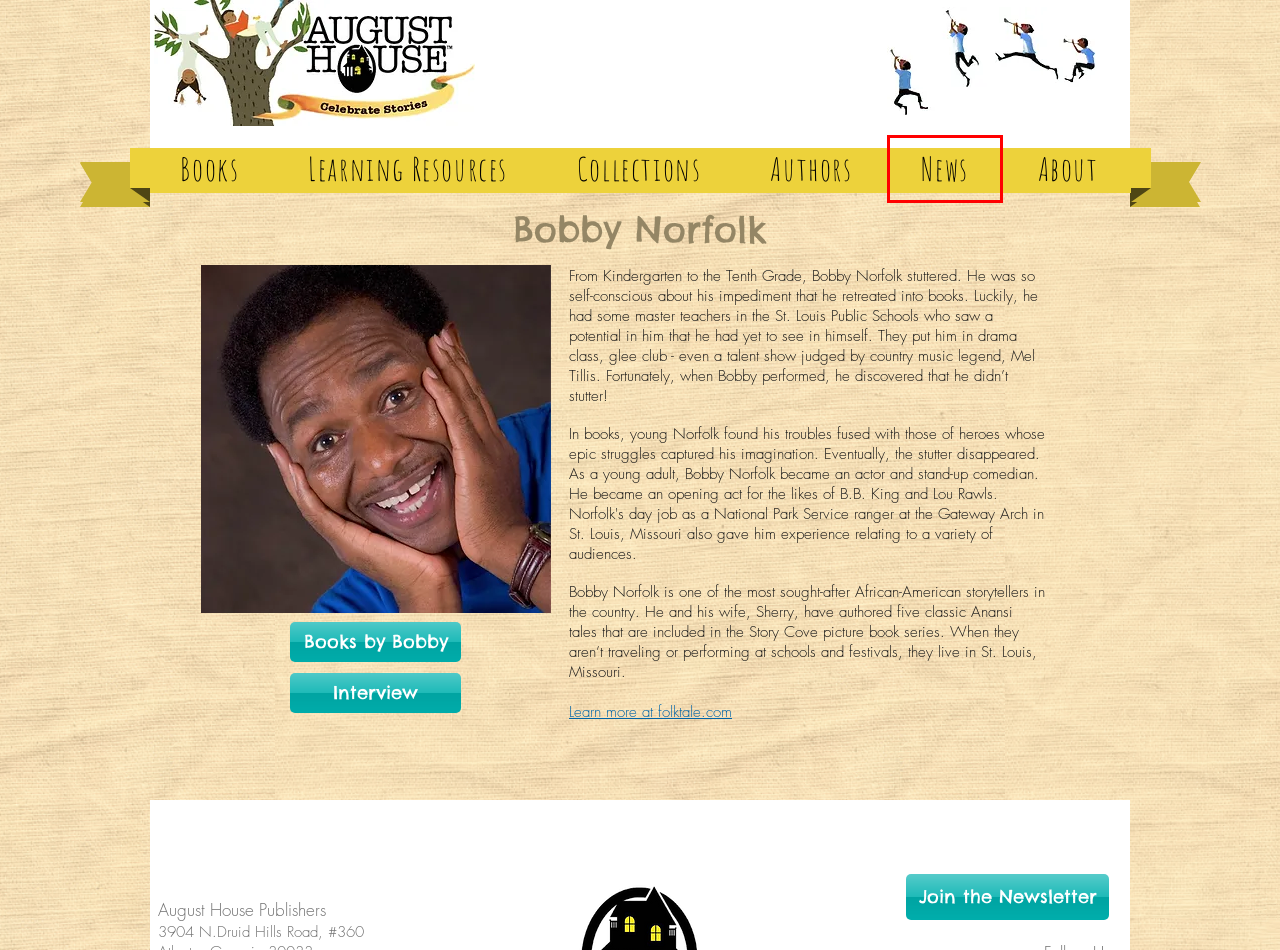Given a screenshot of a webpage with a red bounding box highlighting a UI element, choose the description that best corresponds to the new webpage after clicking the element within the red bounding box. Here are your options:
A. Book Finder | August House Publishers | Atlanta
B. Interview with Bobby Norfolk
C. Collections | August House Publishers | Atlanta
D. News | August House Publishers | Atlanta
E. Authors & Illustrators | August House Publishers | Atlanta
F. Learning Resources | August House Publishers | Atlanta
G. About | August House Publishers | Atlanta
H. Join the Newsletter | August House Publishers | Atlanta

D